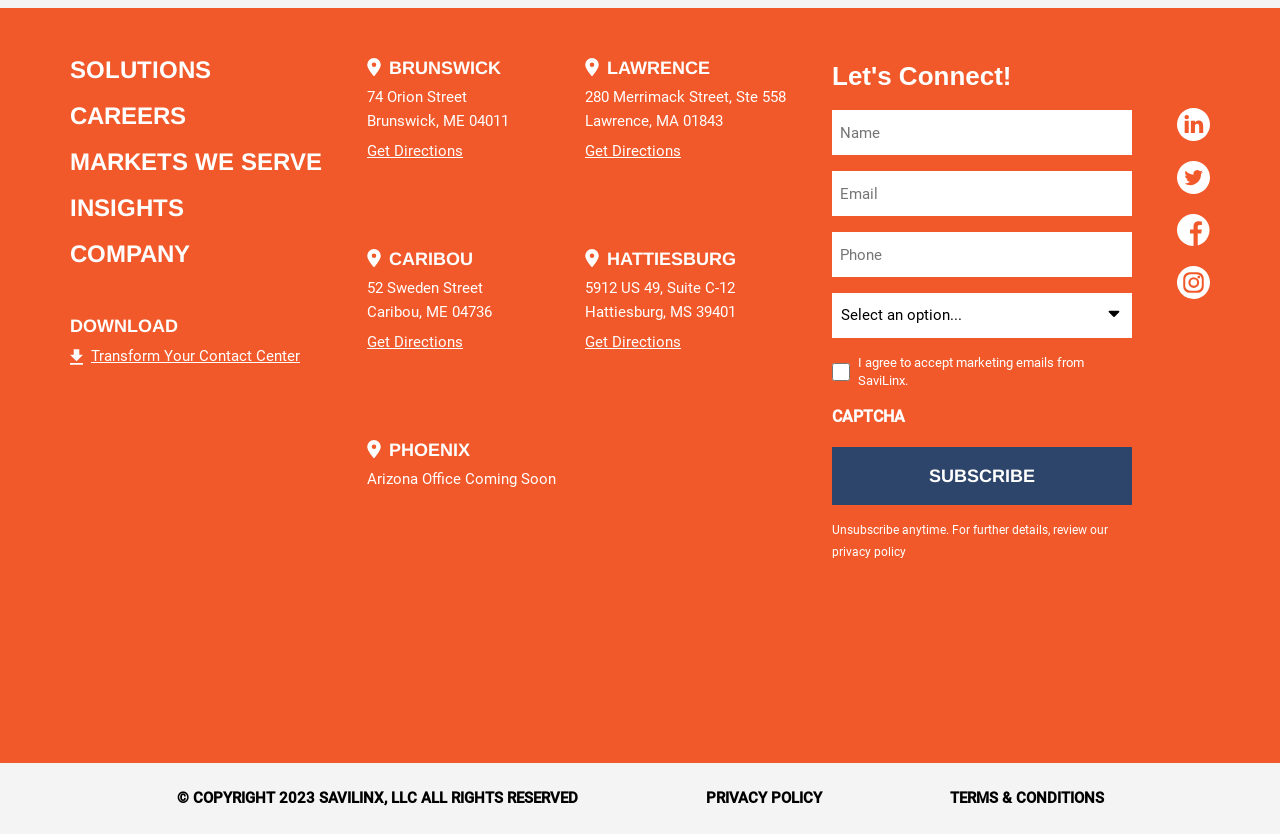Provide the bounding box coordinates for the UI element that is described by this text: "parent_node: SOLUTIONS title="DMCA.com Protection Status"". The coordinates should be in the form of four float numbers between 0 and 1: [left, top, right, bottom].

[0.055, 0.752, 0.172, 0.774]